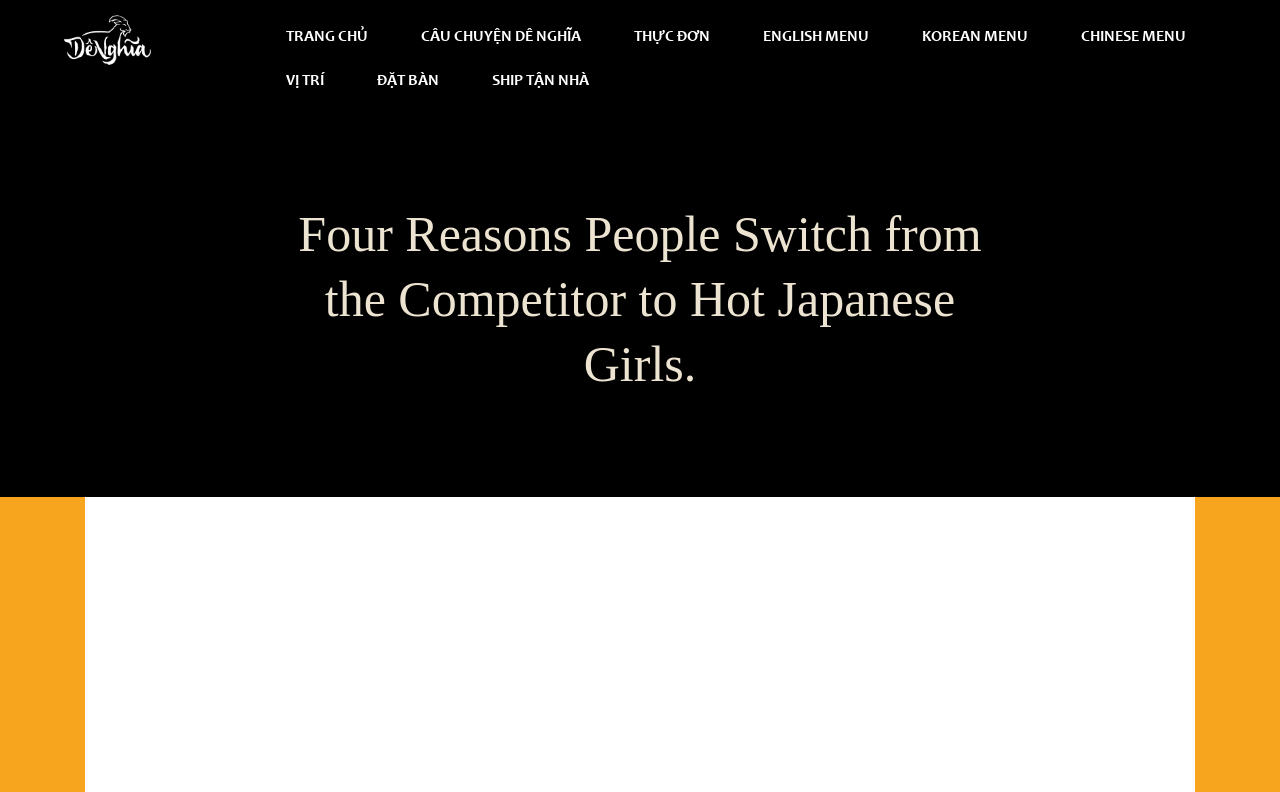Please locate the bounding box coordinates of the element's region that needs to be clicked to follow the instruction: "check vị trí". The bounding box coordinates should be provided as four float numbers between 0 and 1, i.e., [left, top, right, bottom].

[0.223, 0.087, 0.253, 0.117]